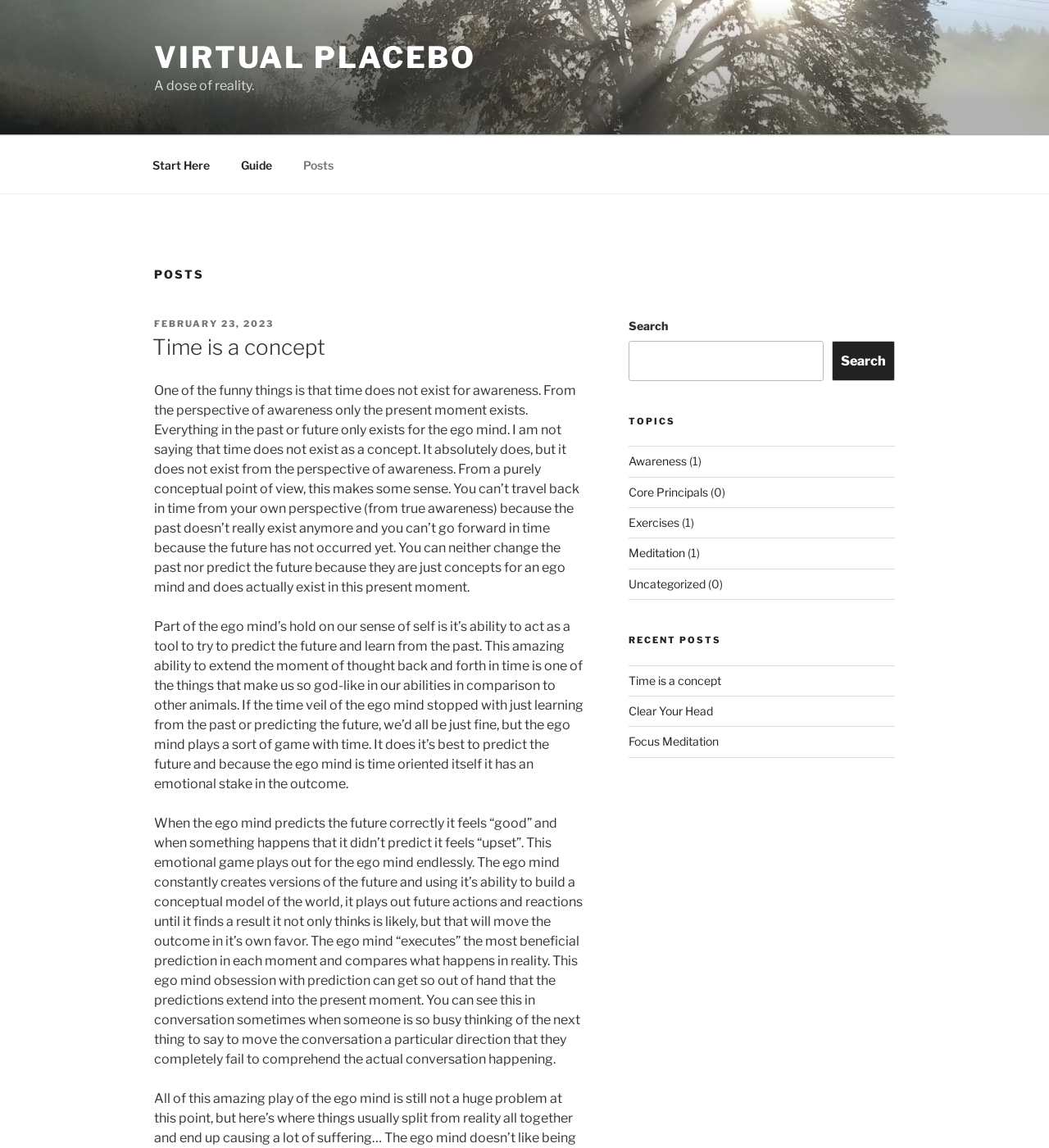How many topics are listed in the sidebar?
Please describe in detail the information shown in the image to answer the question.

I counted the number of topic links in the sidebar by looking at the elements with descriptions 'Awareness', 'Core Principals', 'Exercises', 'Meditation', and 'Uncategorized'. These elements are children of the 'TOPICS' heading and have bounding box coordinates within the sidebar region.